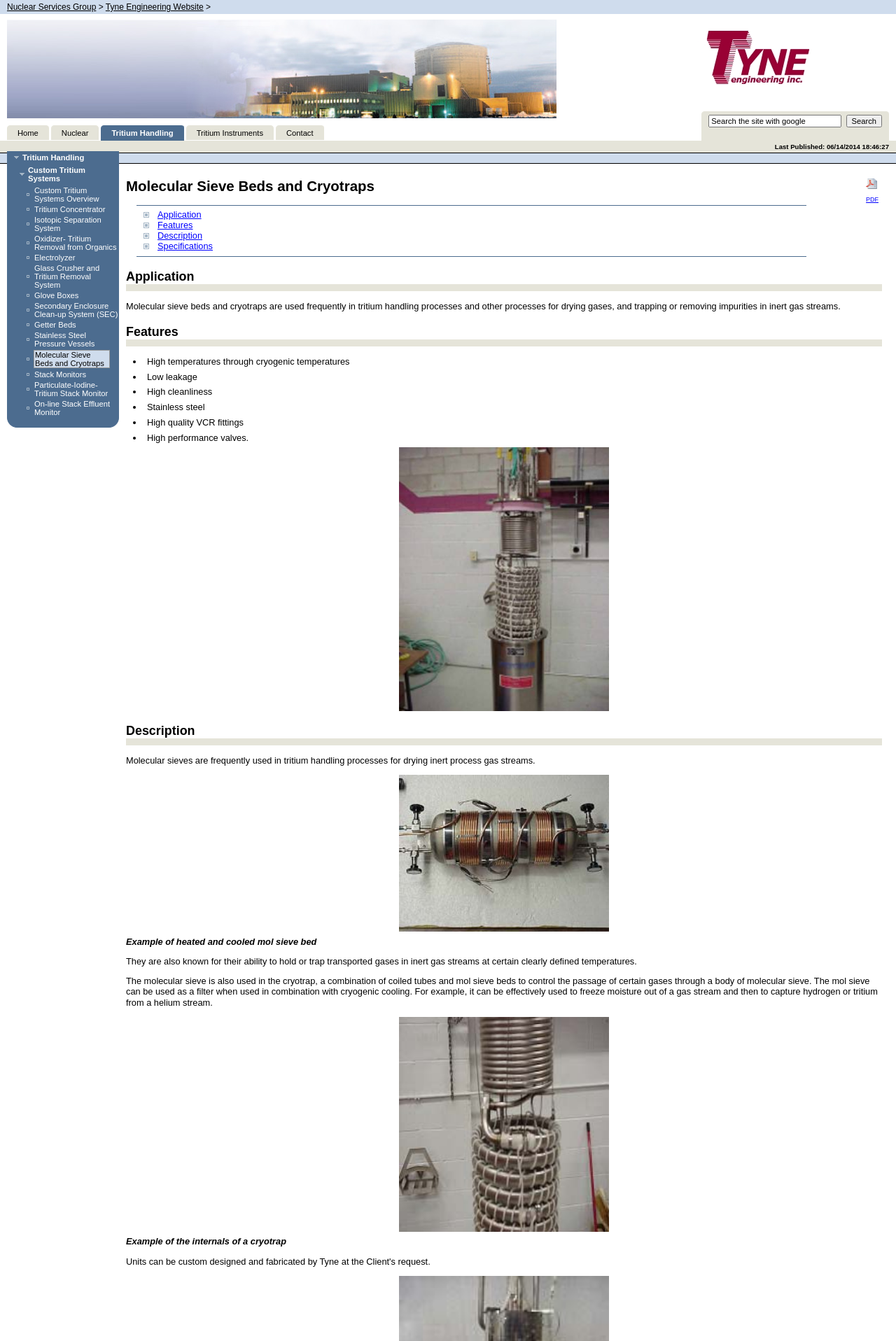Find the bounding box coordinates of the clickable element required to execute the following instruction: "Go to Home page". Provide the coordinates as four float numbers between 0 and 1, i.e., [left, top, right, bottom].

[0.008, 0.093, 0.055, 0.104]